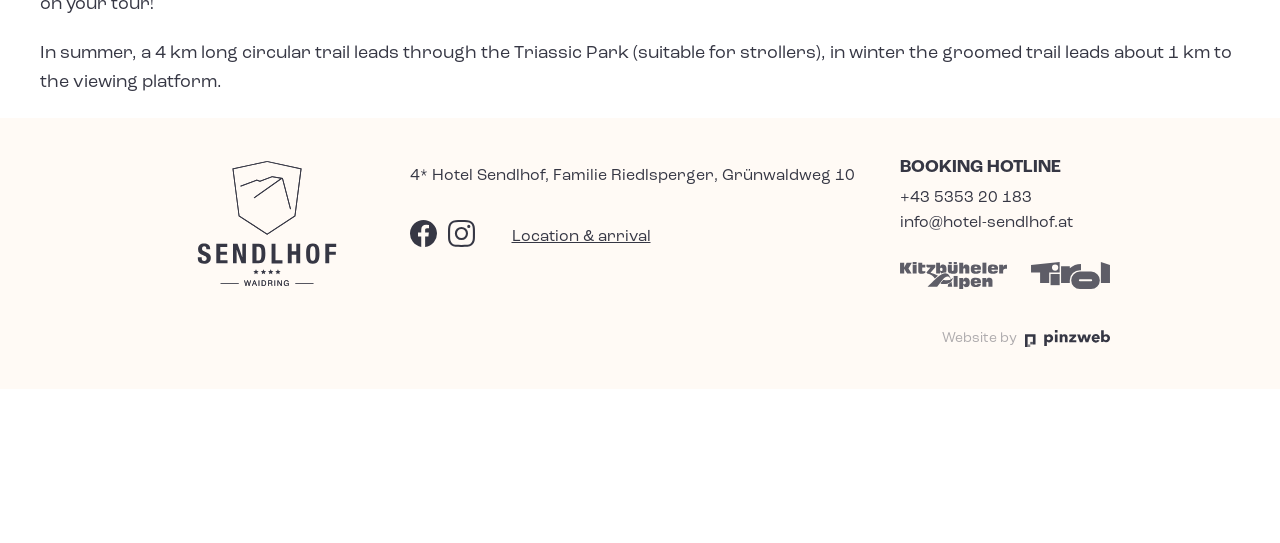Give a short answer to this question using one word or a phrase:
What is the phone number for booking?

+43 5353 20 183